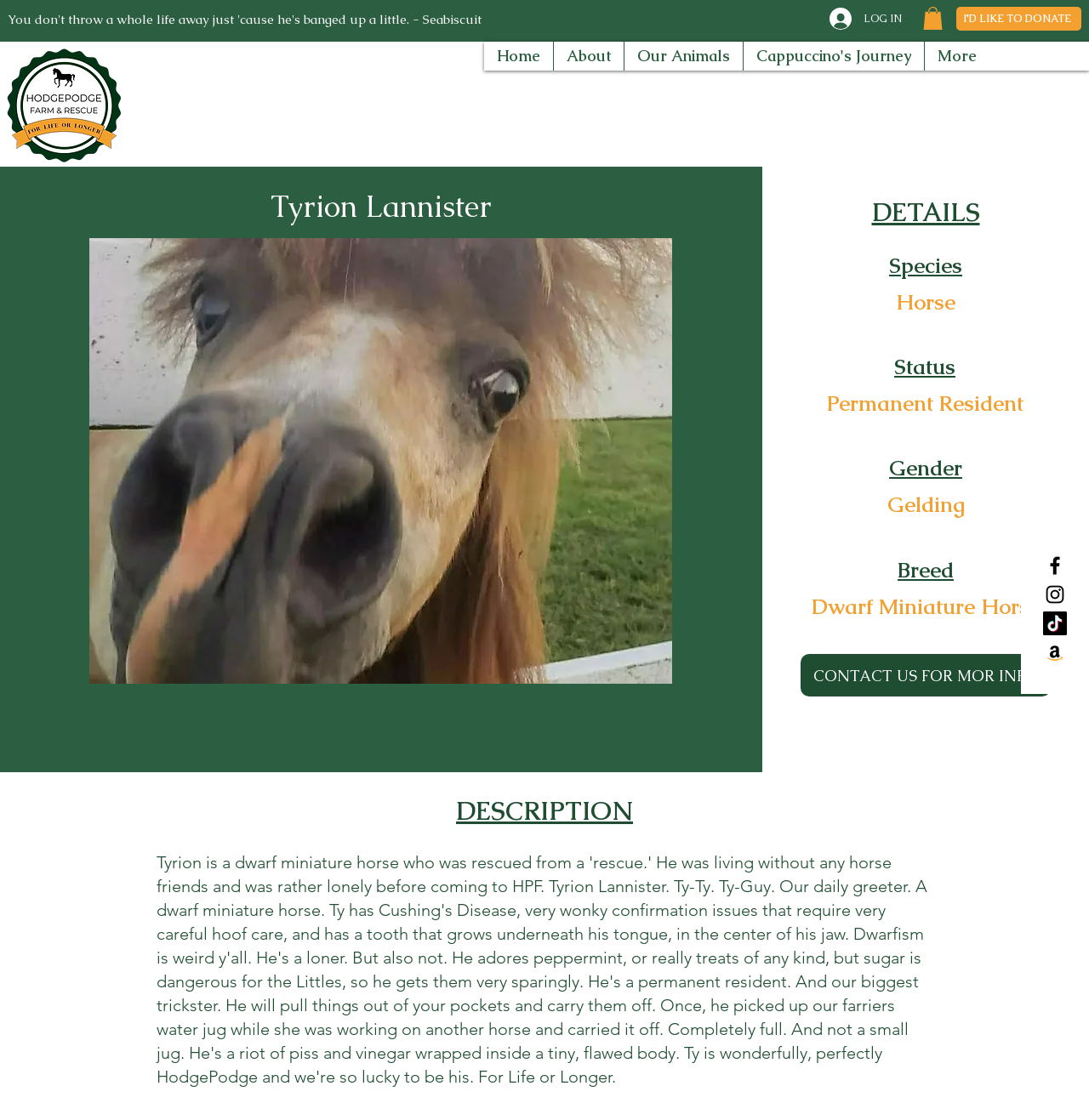What is the name of the horse on this webpage?
Use the information from the screenshot to give a comprehensive response to the question.

I found the answer by looking at the heading element with the text 'Tyrion Lannister' which is located at the top of the webpage, indicating that it is the main topic of the page.